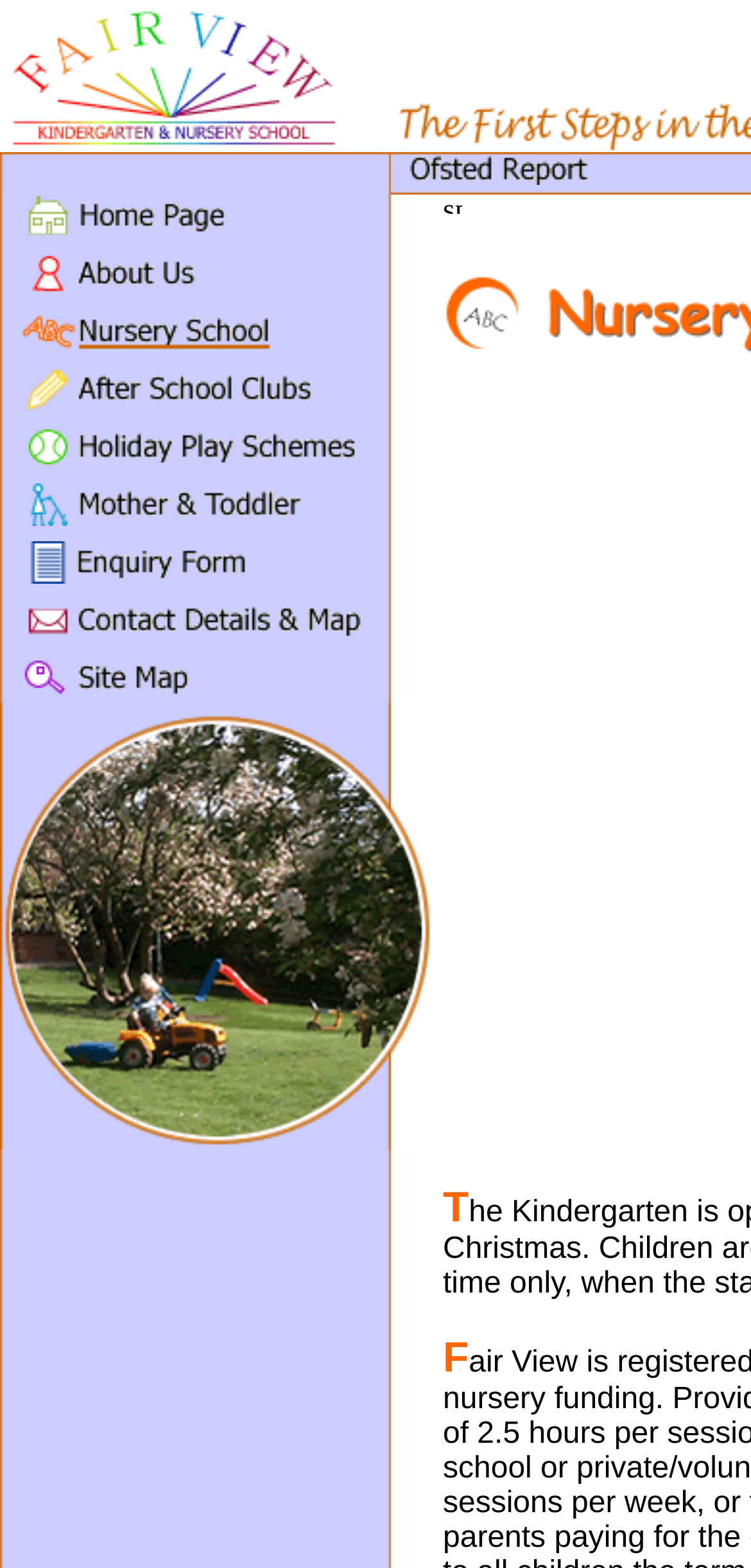What is the text description of the first image in the blue menu bar? Please answer the question using a single word or phrase based on the image.

Link to Fair View Homepage